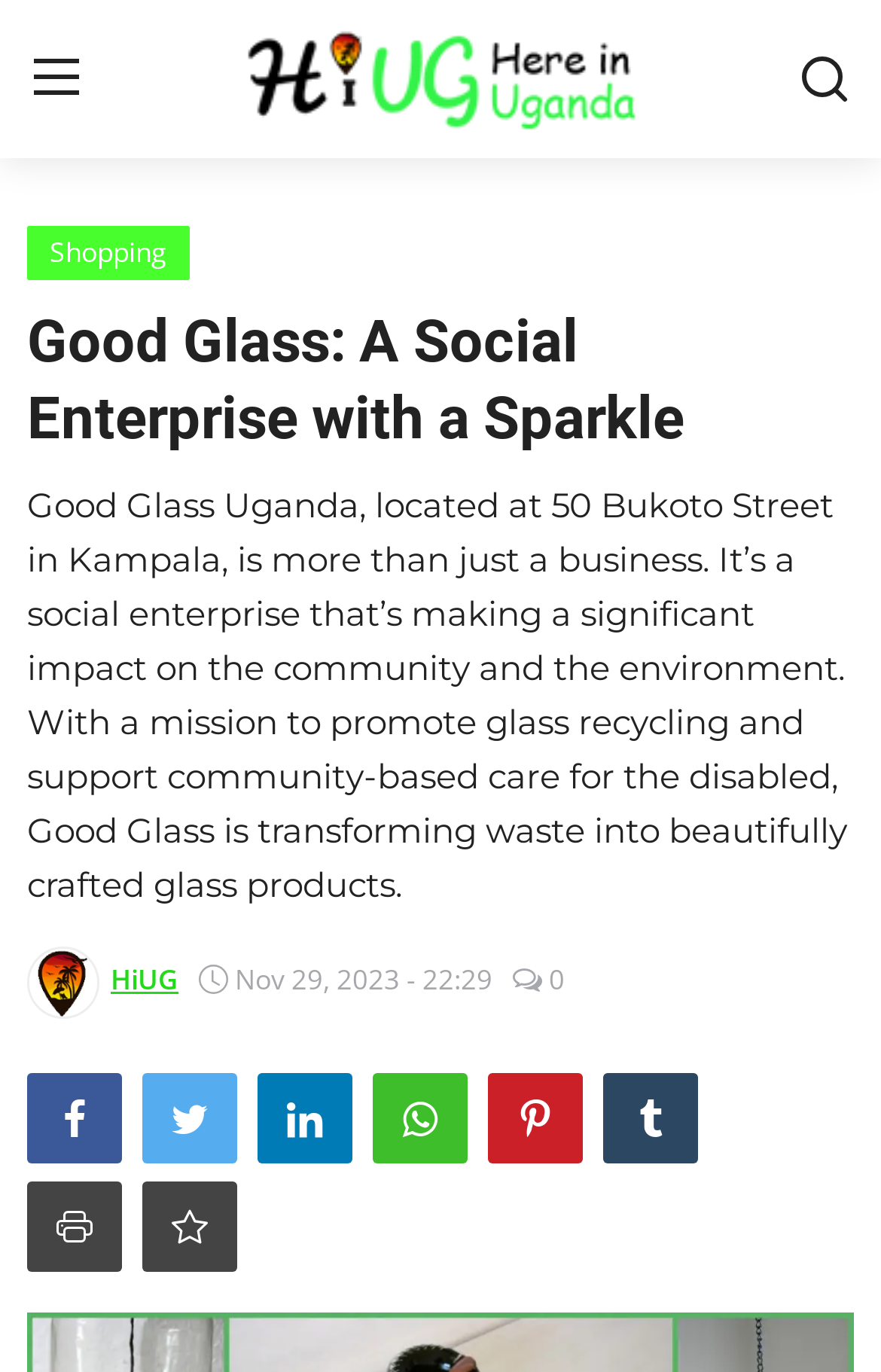Please provide the bounding box coordinates for the UI element as described: "title="Add to Reading List"". The coordinates must be four floats between 0 and 1, represented as [left, top, right, bottom].

[0.162, 0.861, 0.269, 0.927]